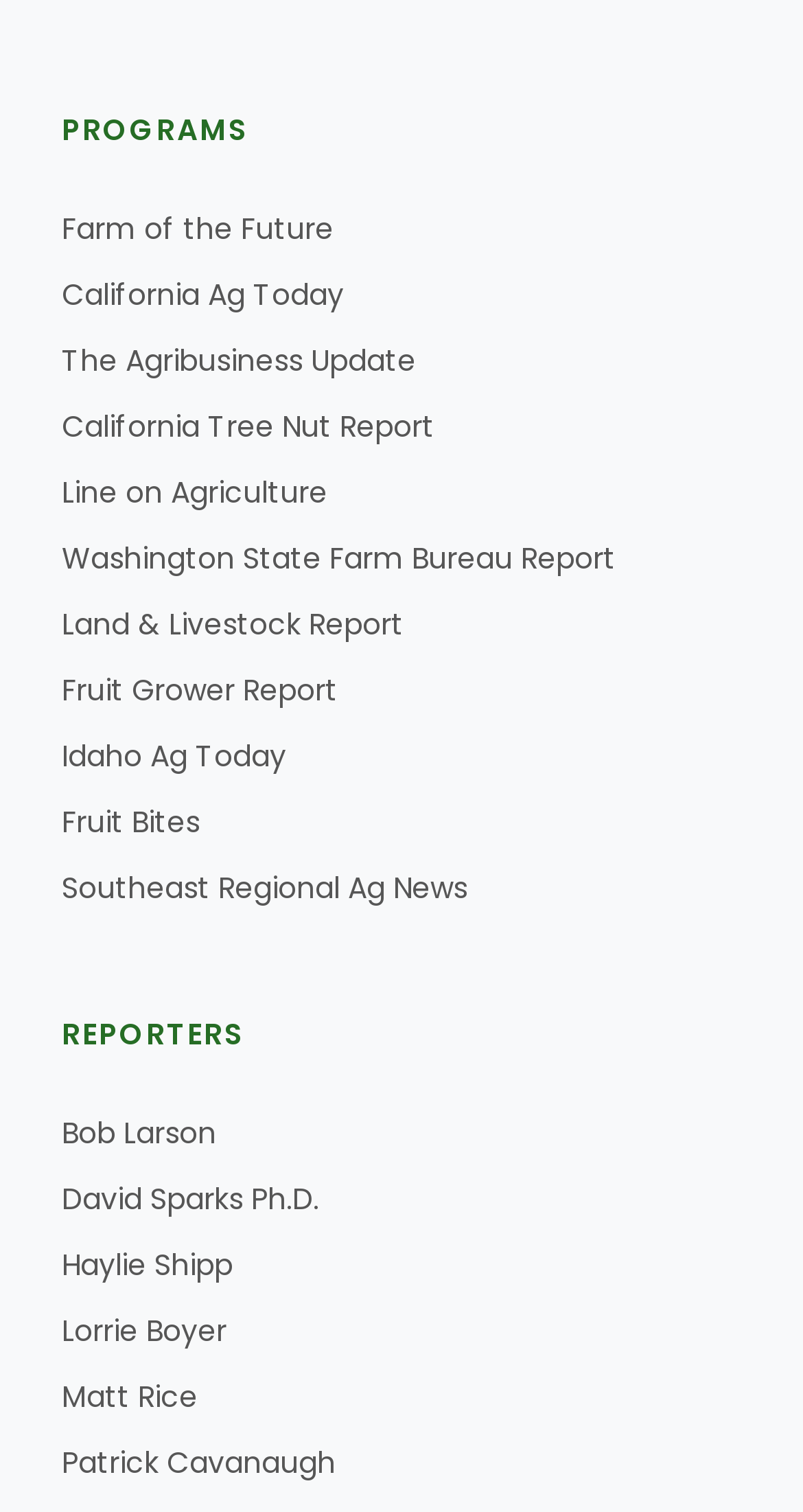How many programs are listed?
Based on the visual details in the image, please answer the question thoroughly.

I counted the number of links under the 'PROGRAMS' heading, which are 'Farm of the Future', 'California Ag Today', and so on, until 'Fruit Bites'. There are 12 links in total.